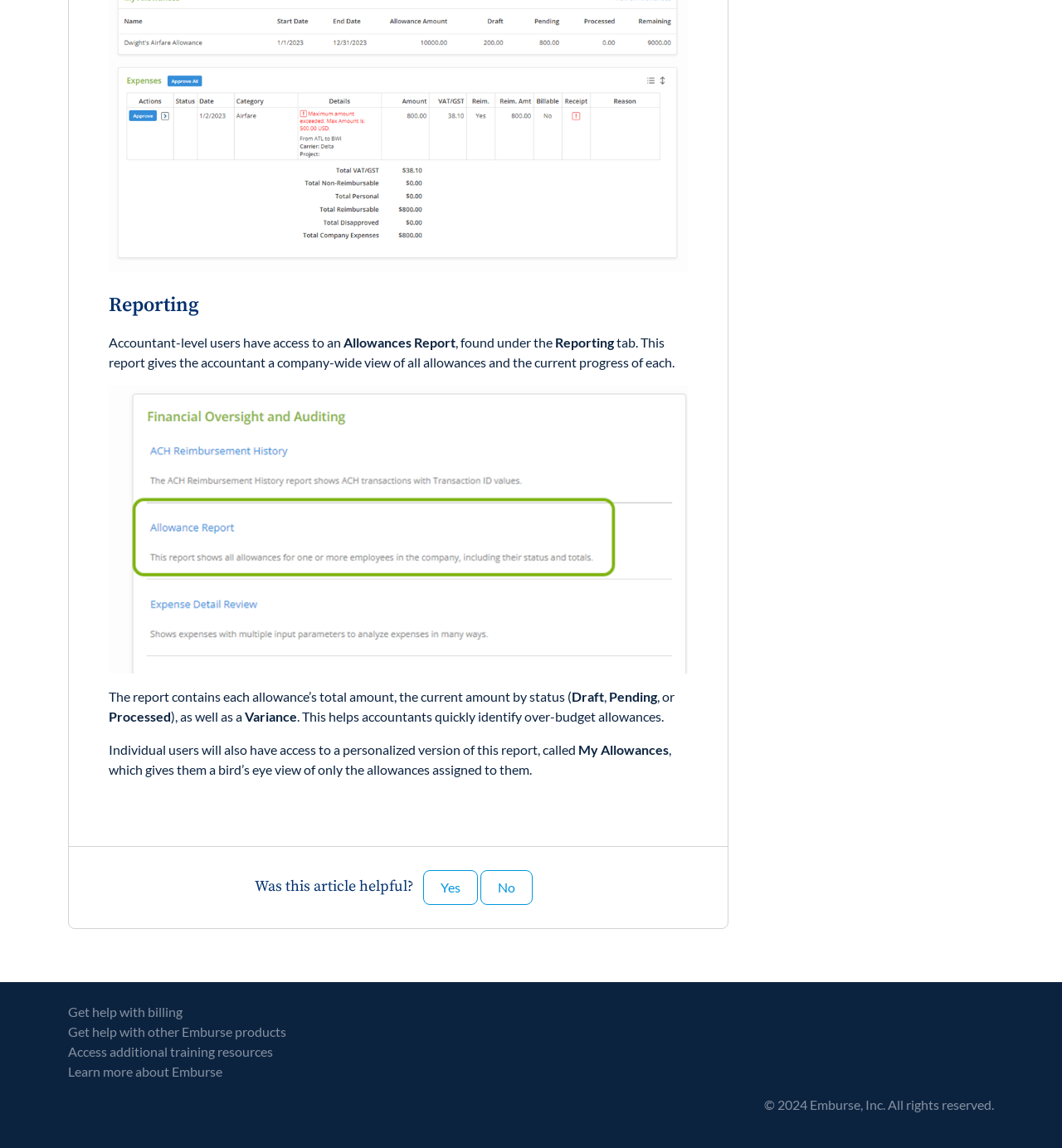Bounding box coordinates are specified in the format (top-left x, top-left y, bottom-right x, bottom-right y). All values are floating point numbers bounded between 0 and 1. Please provide the bounding box coordinate of the region this sentence describes: Yes

[0.398, 0.758, 0.45, 0.788]